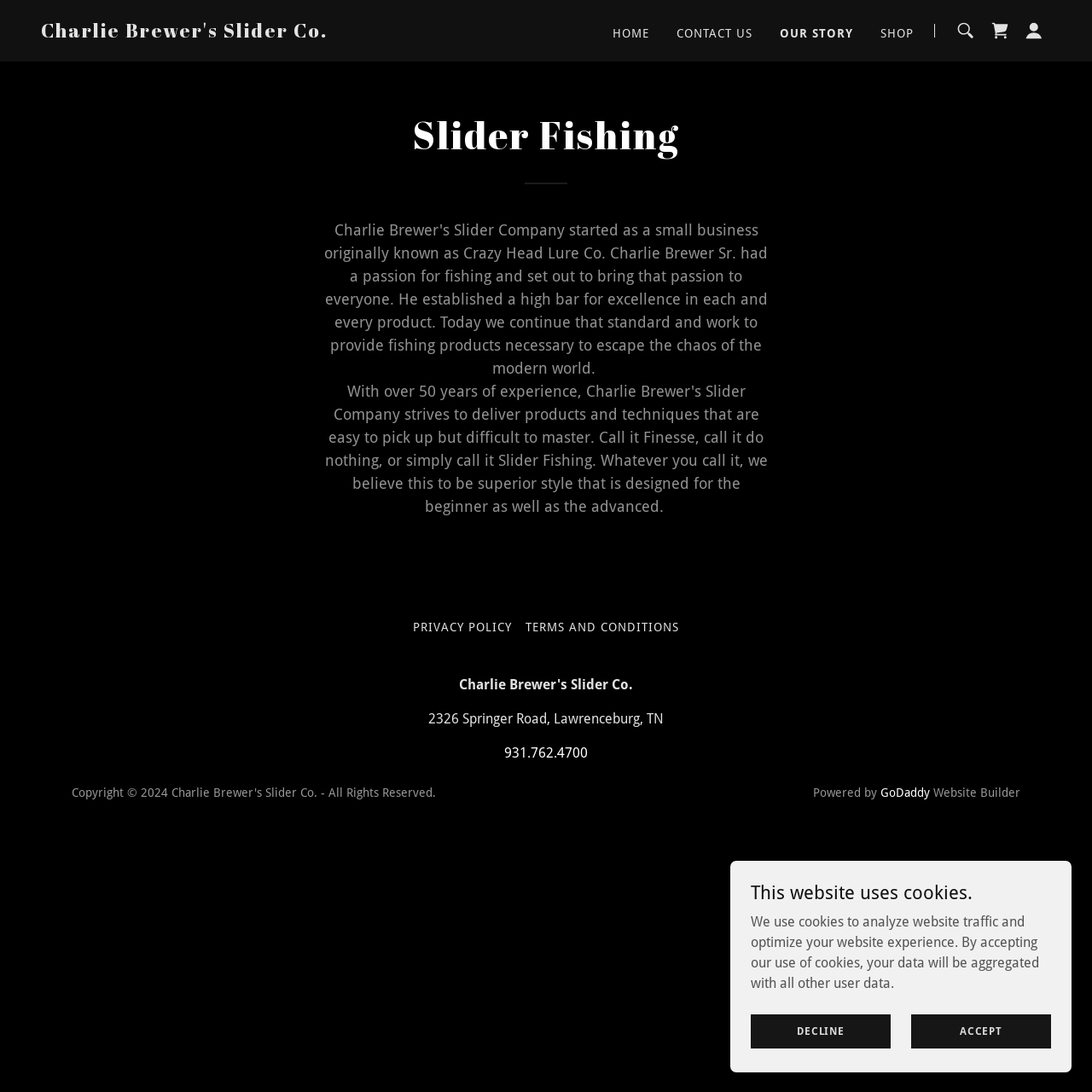What is the phone number of the company?
By examining the image, provide a one-word or phrase answer.

931.762.4700